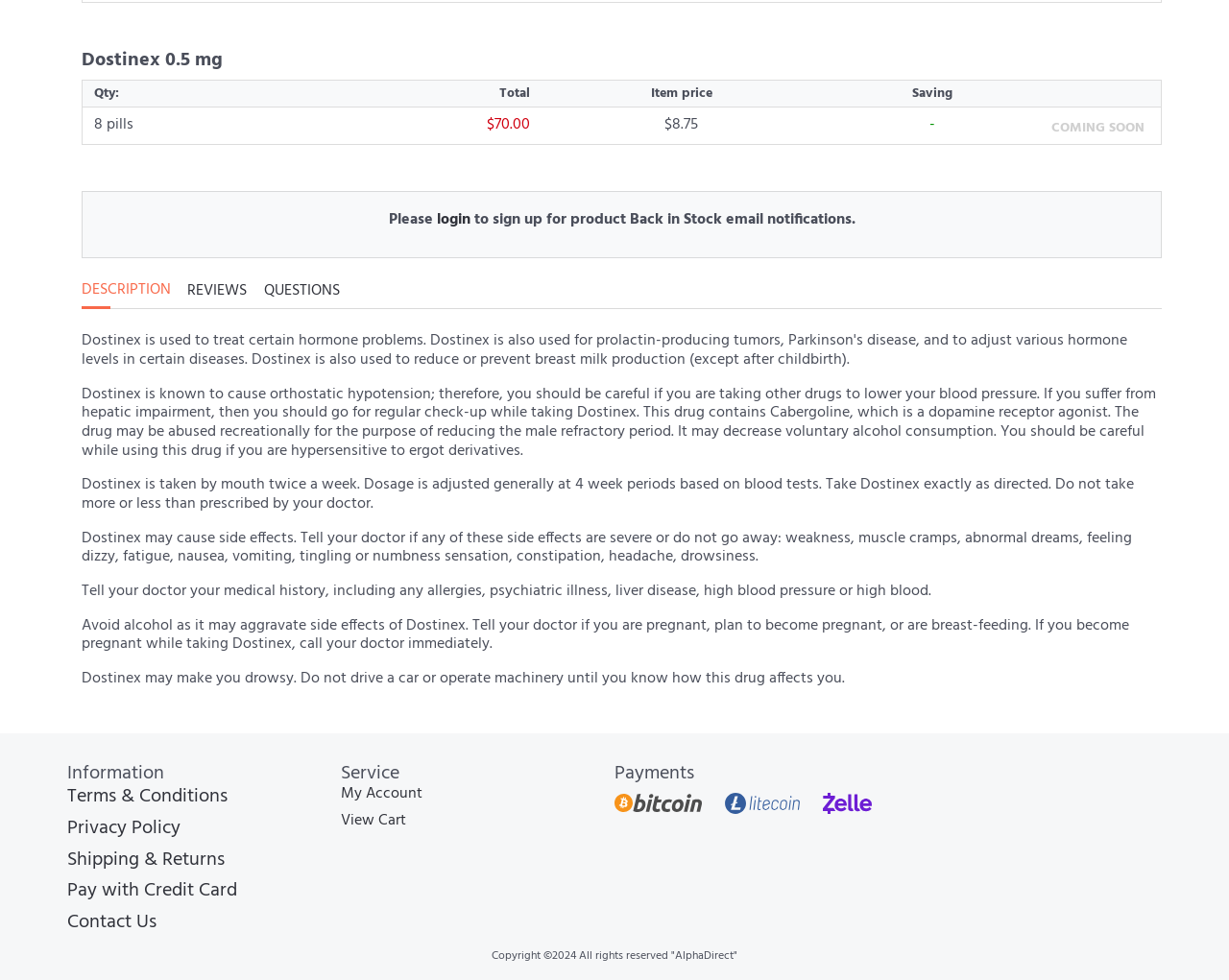Determine the bounding box for the described HTML element: "Albania". Ensure the coordinates are four float numbers between 0 and 1 in the format [left, top, right, bottom].

None